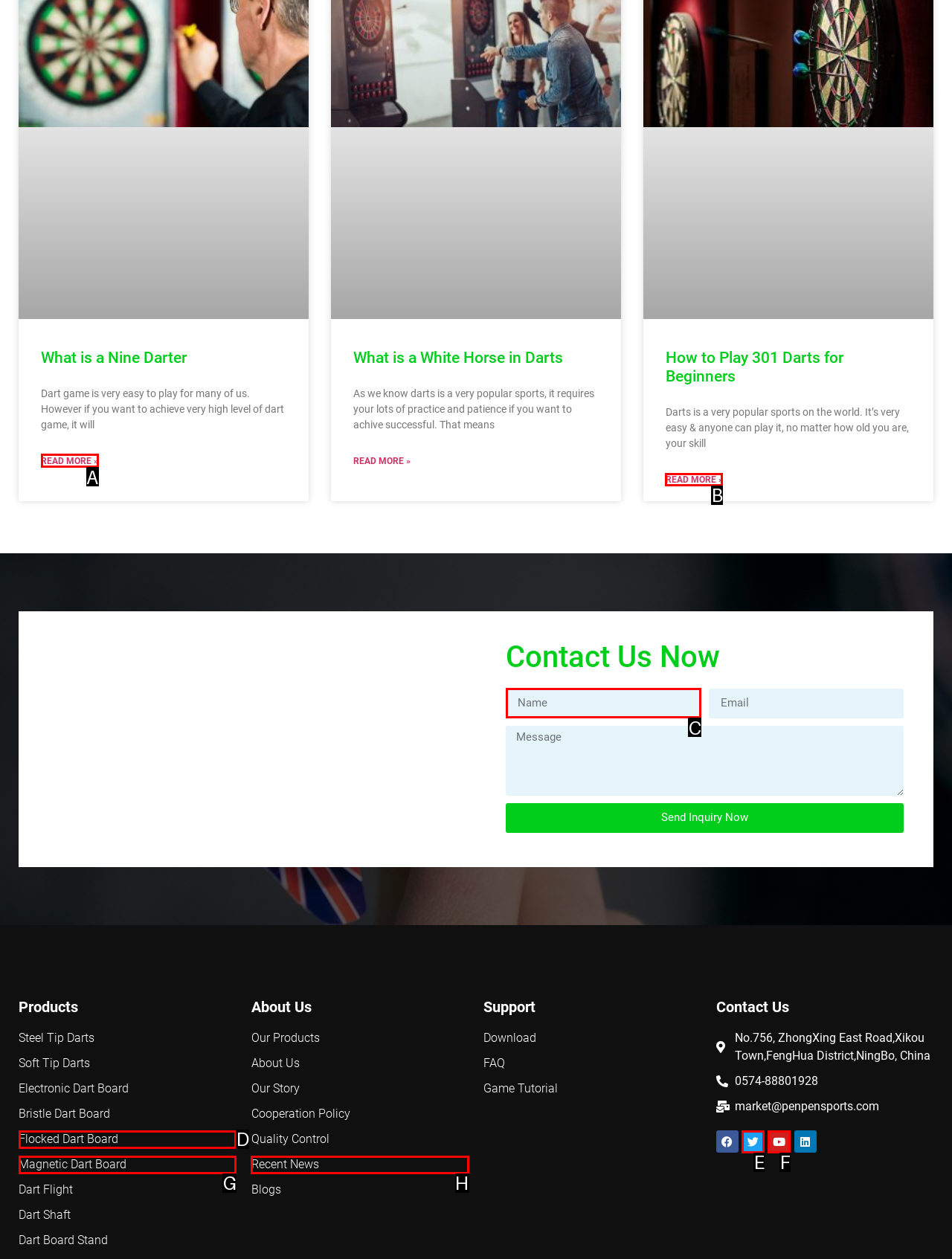Please indicate which HTML element to click in order to fulfill the following task: Read more about 'How to Play 301 Darts for Beginners' Respond with the letter of the chosen option.

B